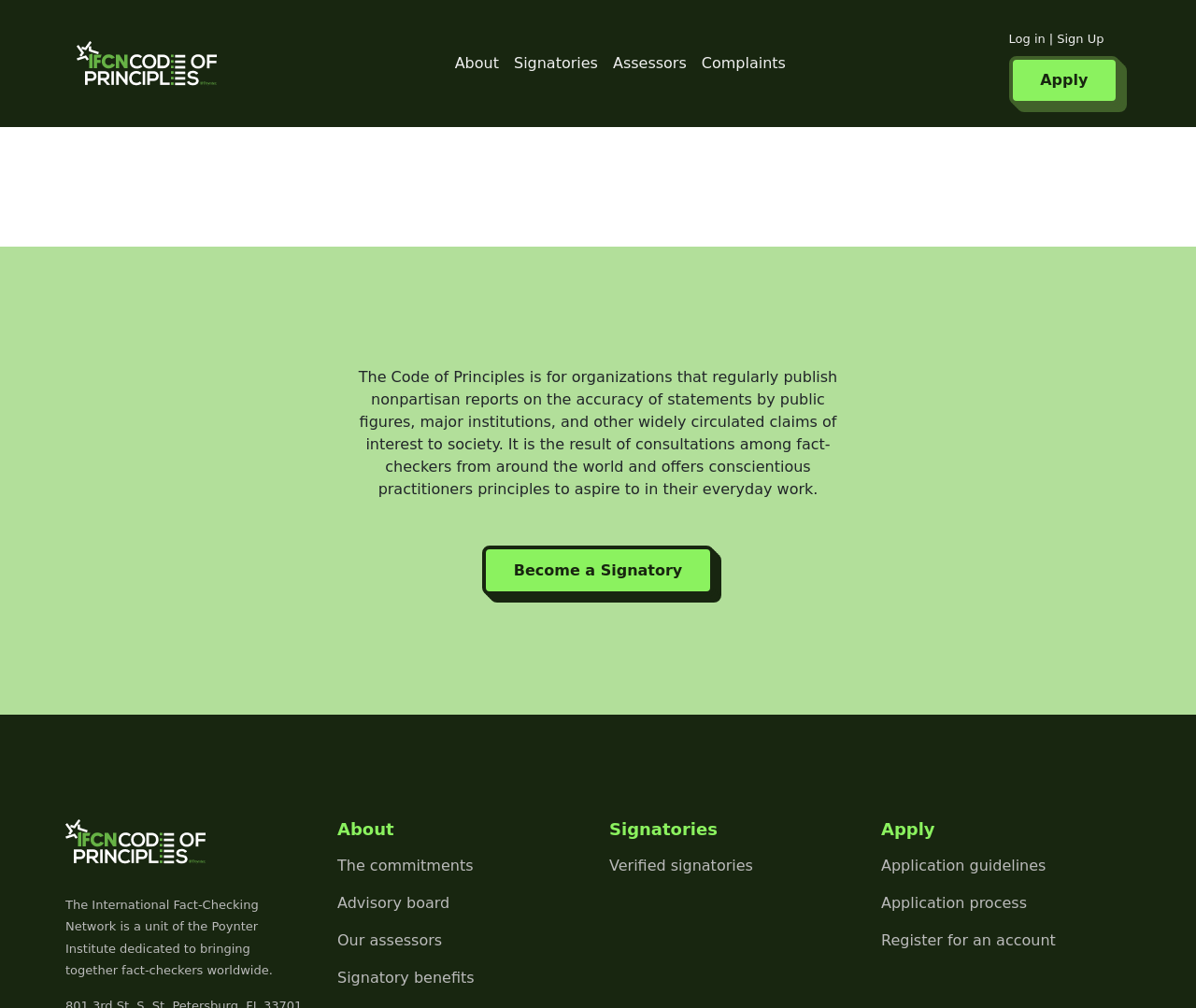Find the bounding box coordinates of the area that needs to be clicked in order to achieve the following instruction: "Click the About link". The coordinates should be specified as four float numbers between 0 and 1, i.e., [left, top, right, bottom].

[0.374, 0.045, 0.423, 0.082]